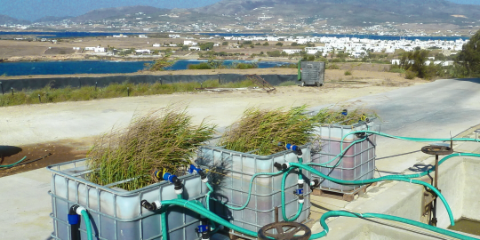Is the water body in the background a lake?
Using the image as a reference, answer the question with a short word or phrase.

Unknown